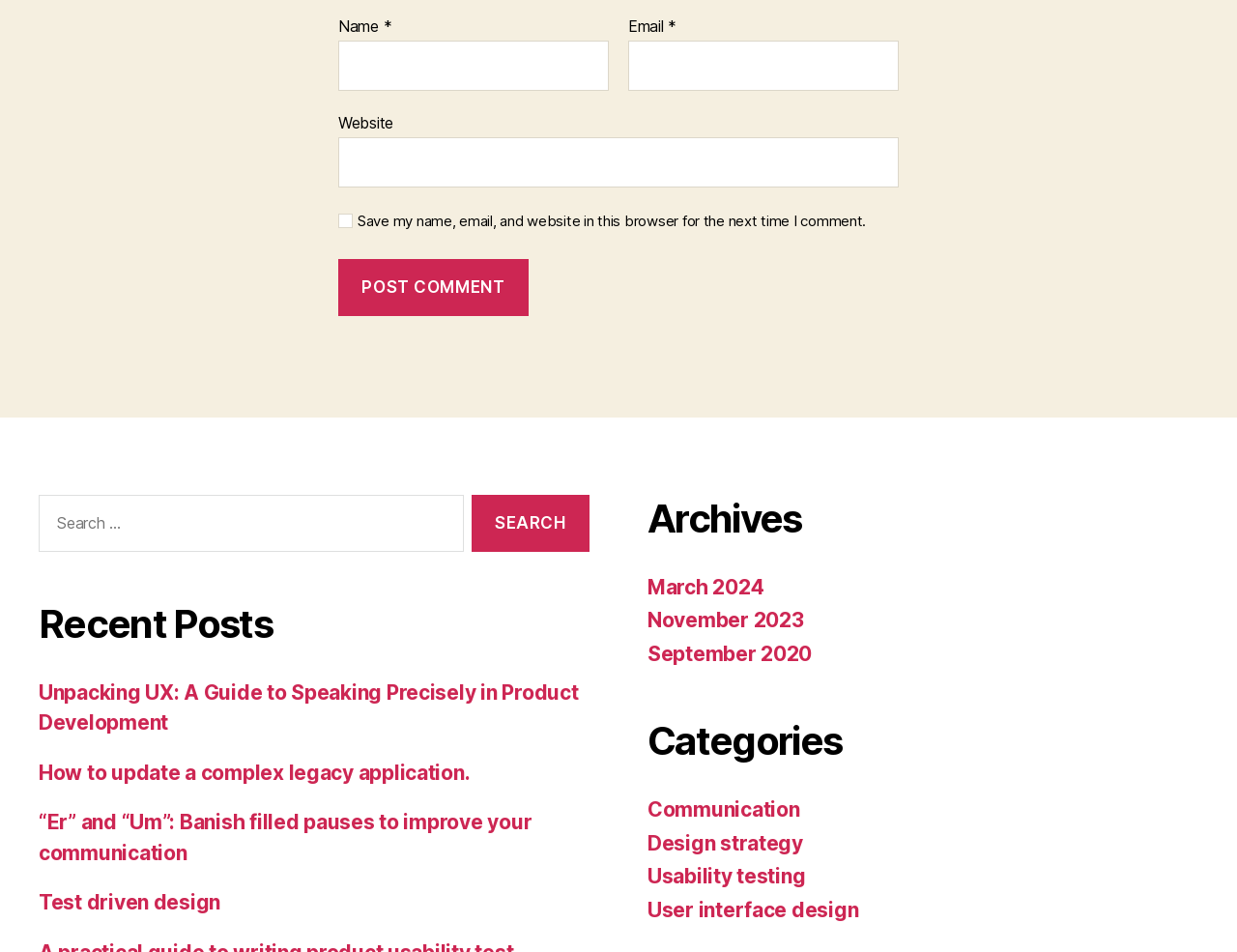Could you locate the bounding box coordinates for the section that should be clicked to accomplish this task: "Enter name".

[0.273, 0.043, 0.492, 0.095]